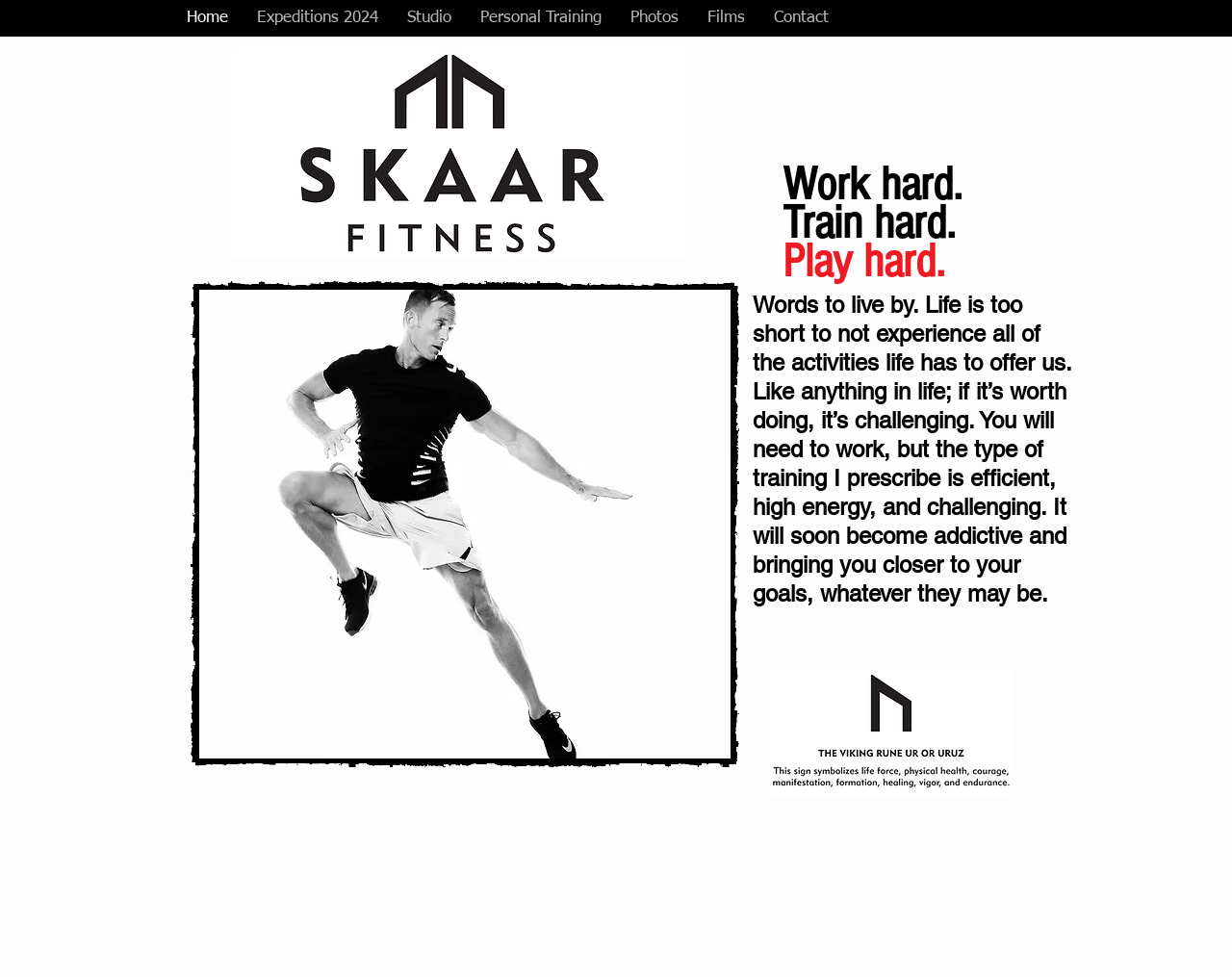Find the bounding box coordinates corresponding to the UI element with the description: "Expeditions 2024". The coordinates should be formatted as [left, top, right, bottom], with values as floats between 0 and 1.

[0.197, 0.007, 0.319, 0.031]